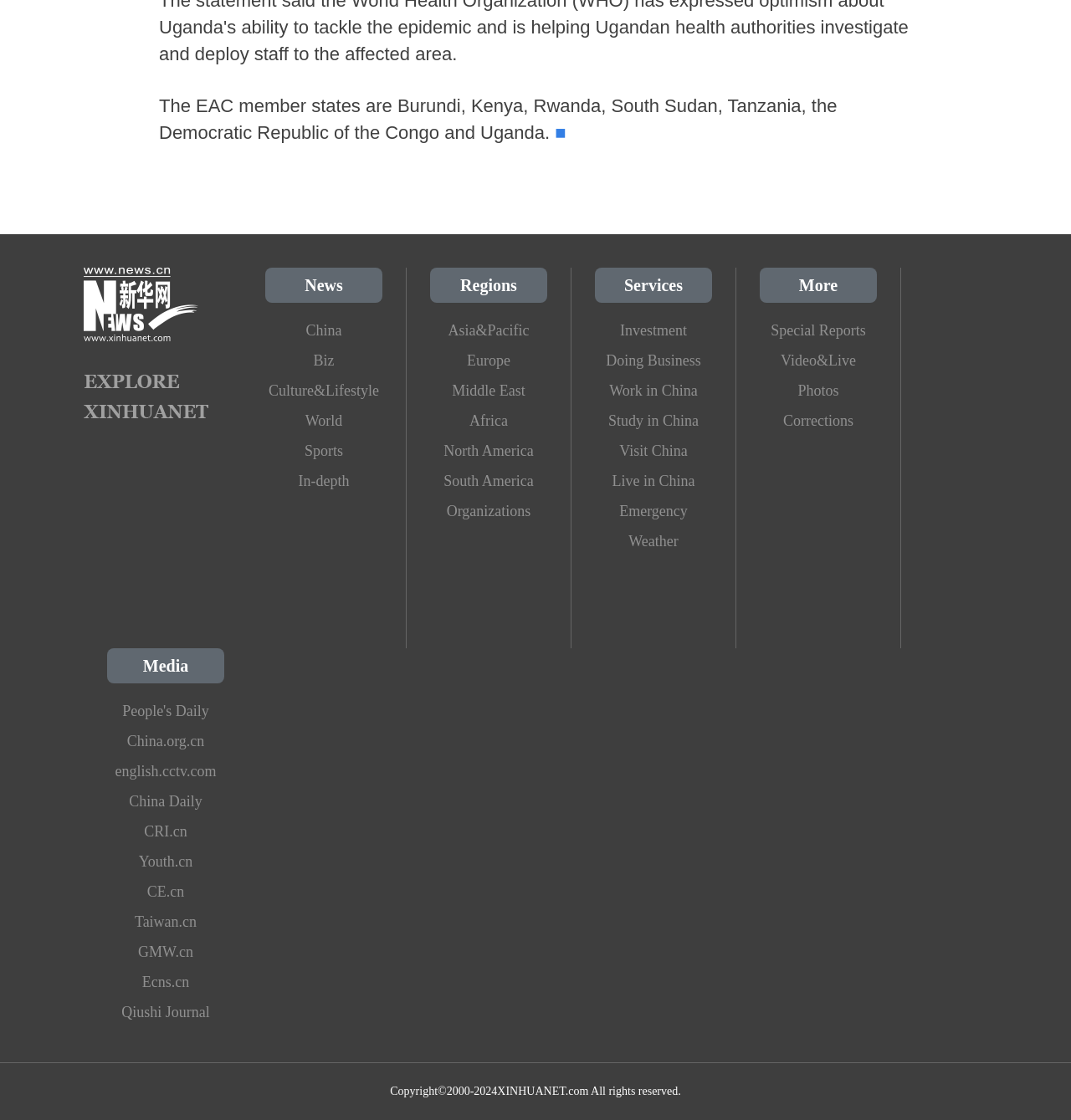Determine the bounding box coordinates of the target area to click to execute the following instruction: "Click on News."

[0.285, 0.246, 0.32, 0.263]